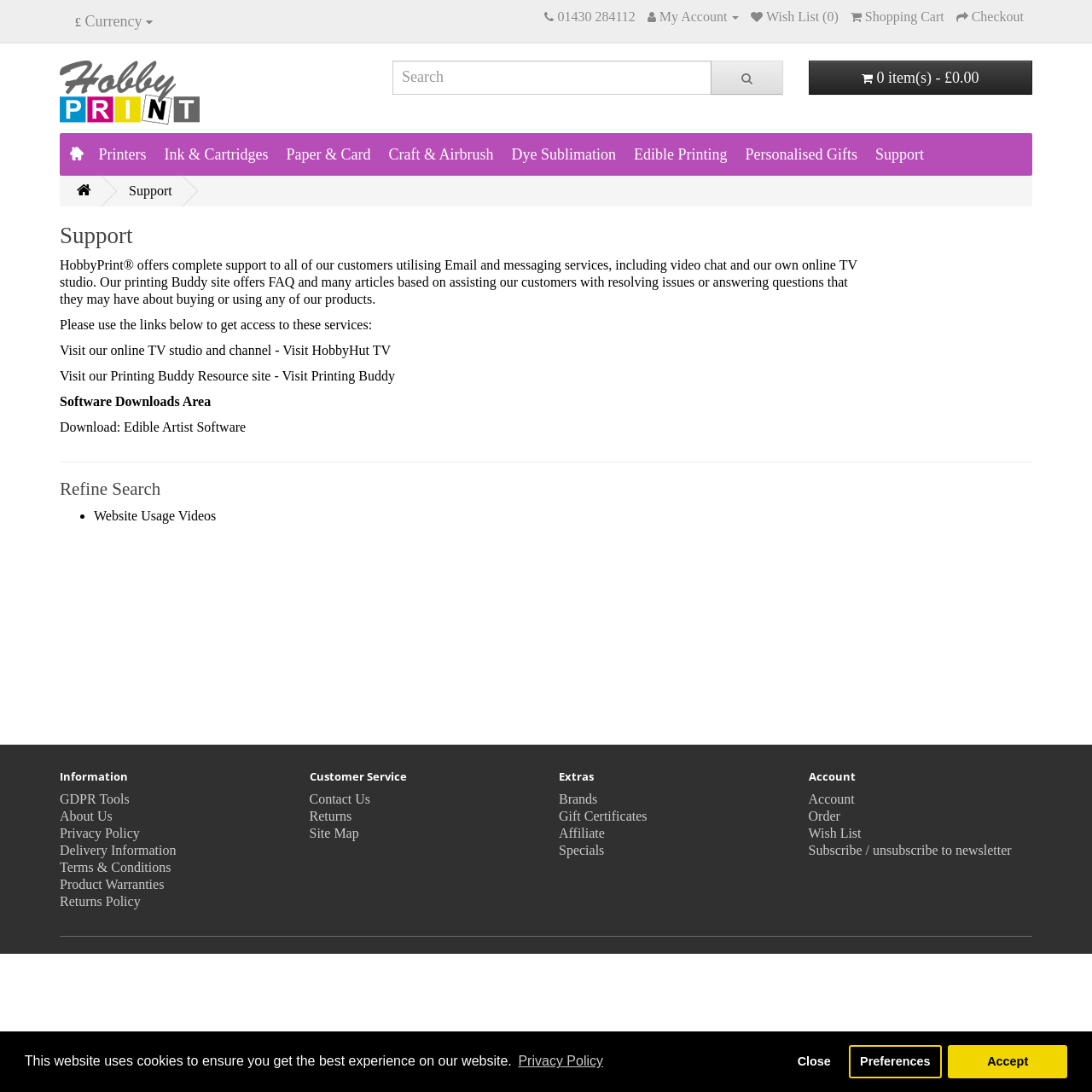Determine the bounding box for the HTML element described here: "Support". The coordinates should be given as [left, top, right, bottom] with each number being a float between 0 and 1.

[0.794, 0.122, 0.854, 0.161]